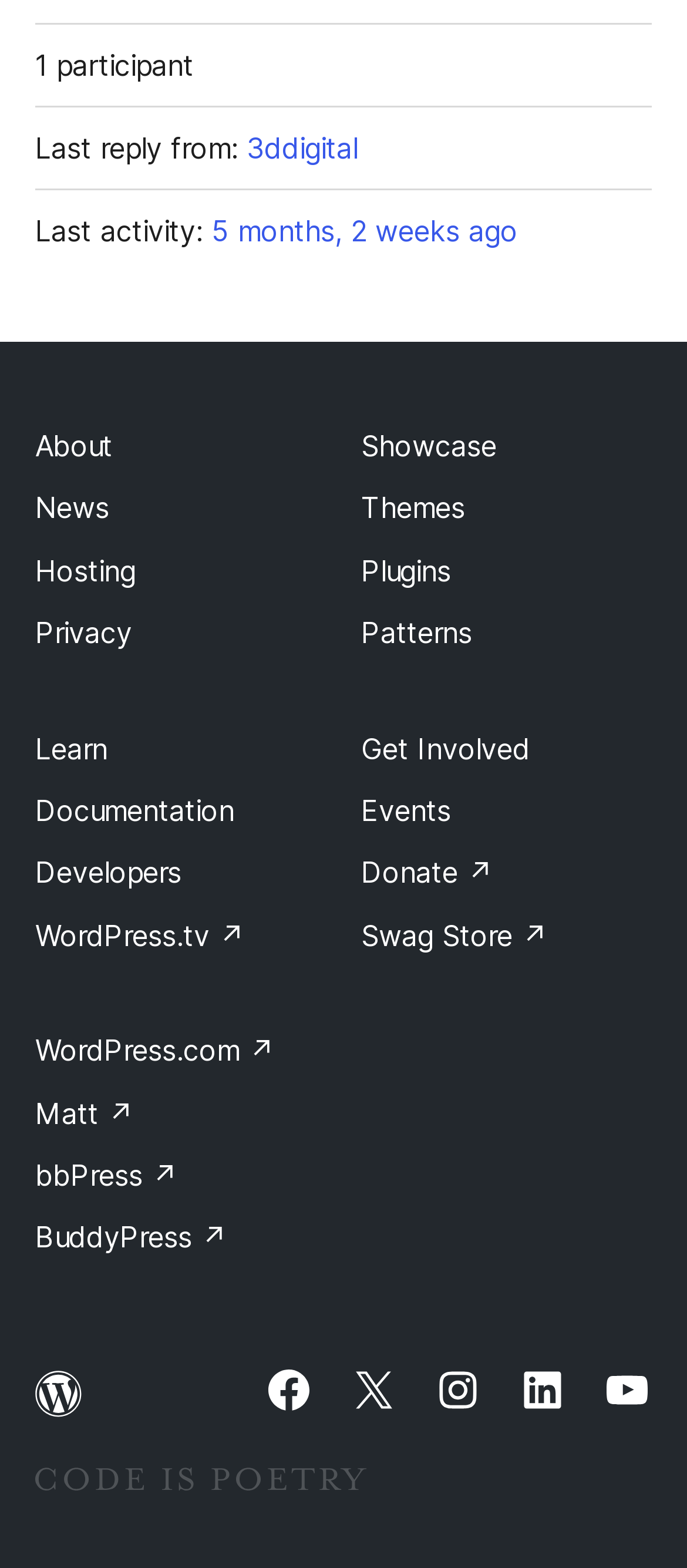Locate the bounding box coordinates of the clickable region necessary to complete the following instruction: "View the About page". Provide the coordinates in the format of four float numbers between 0 and 1, i.e., [left, top, right, bottom].

[0.051, 0.273, 0.164, 0.296]